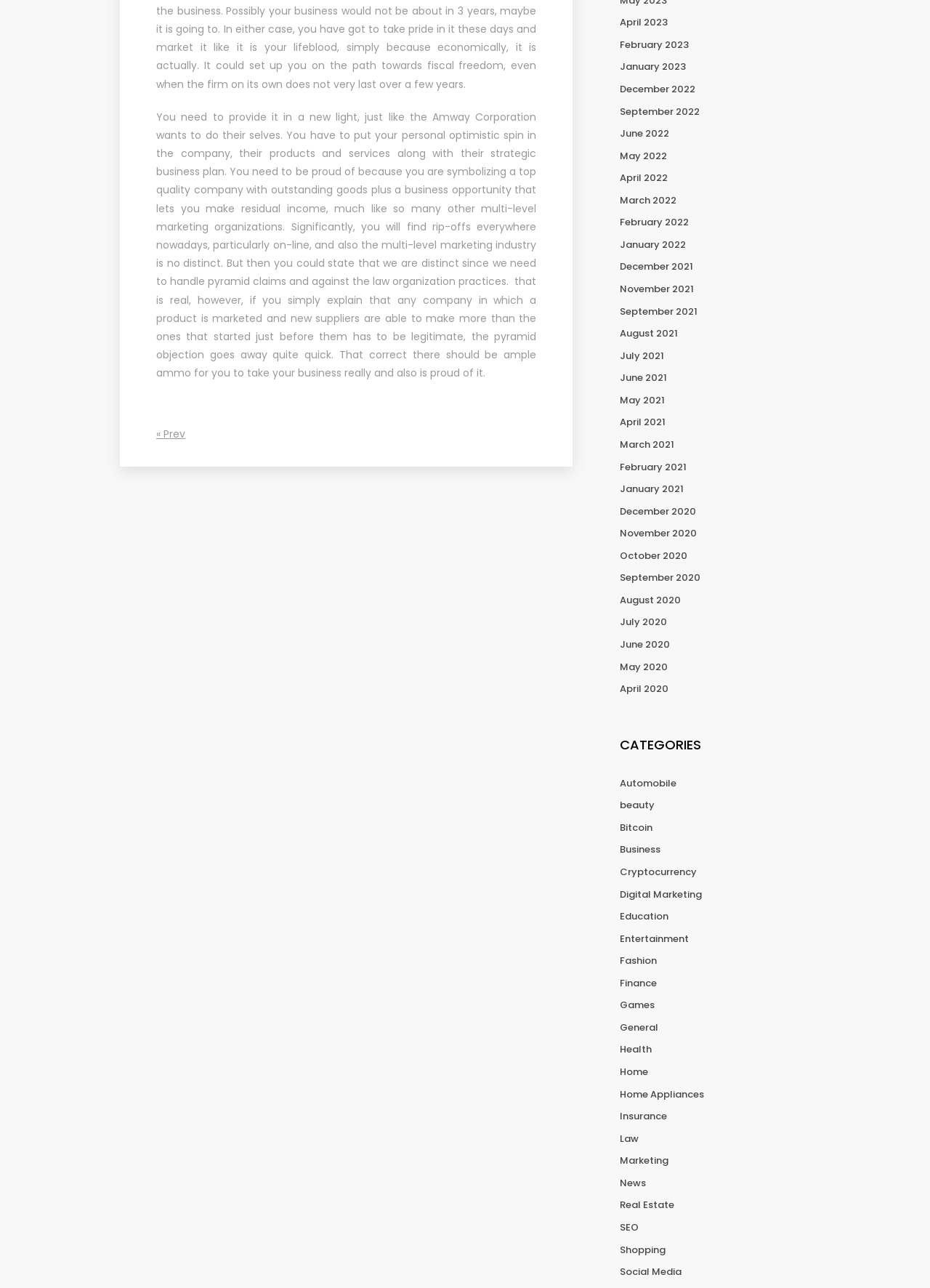Given the element description "Entertainment", identify the bounding box of the corresponding UI element.

[0.667, 0.723, 0.741, 0.734]